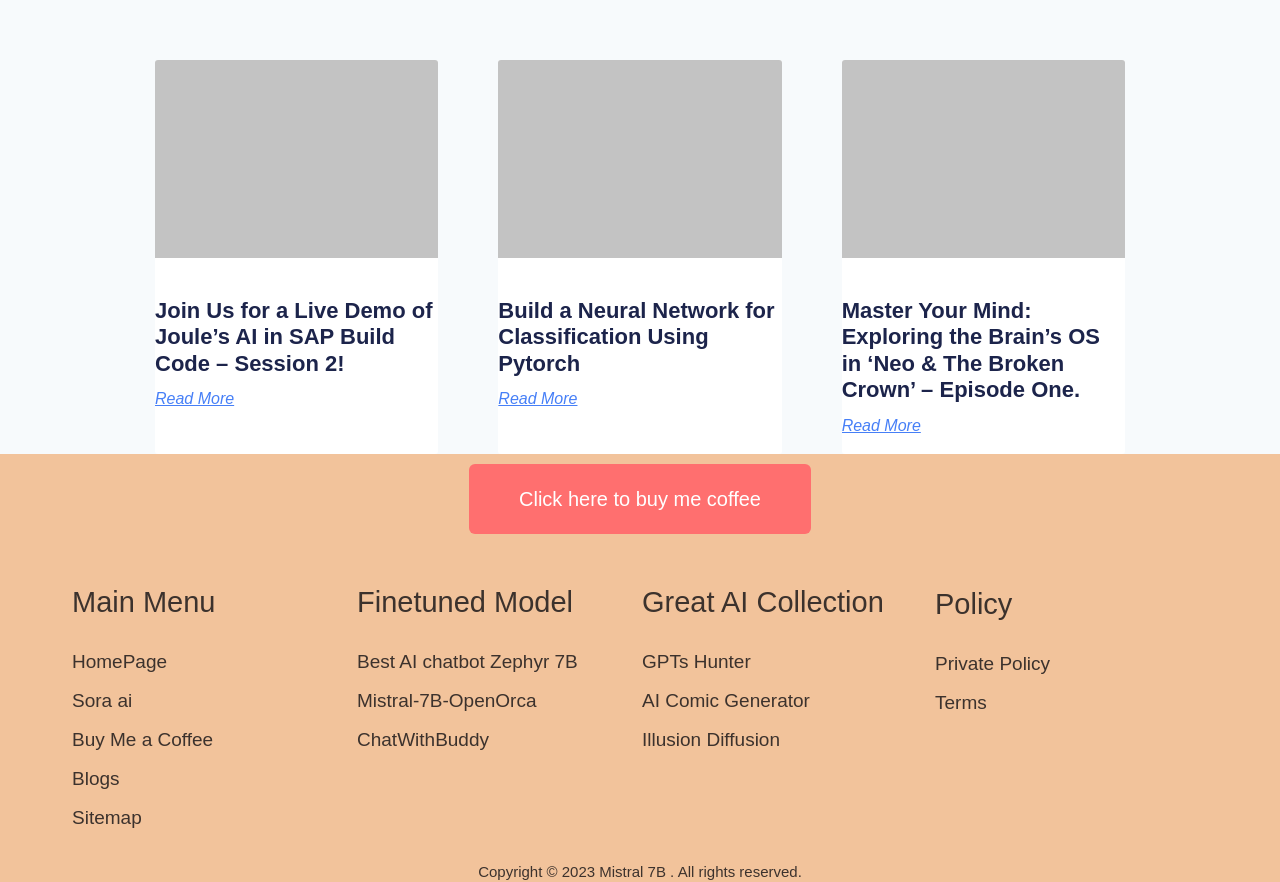Show me the bounding box coordinates of the clickable region to achieve the task as per the instruction: "Go to HomePage".

[0.056, 0.738, 0.131, 0.761]